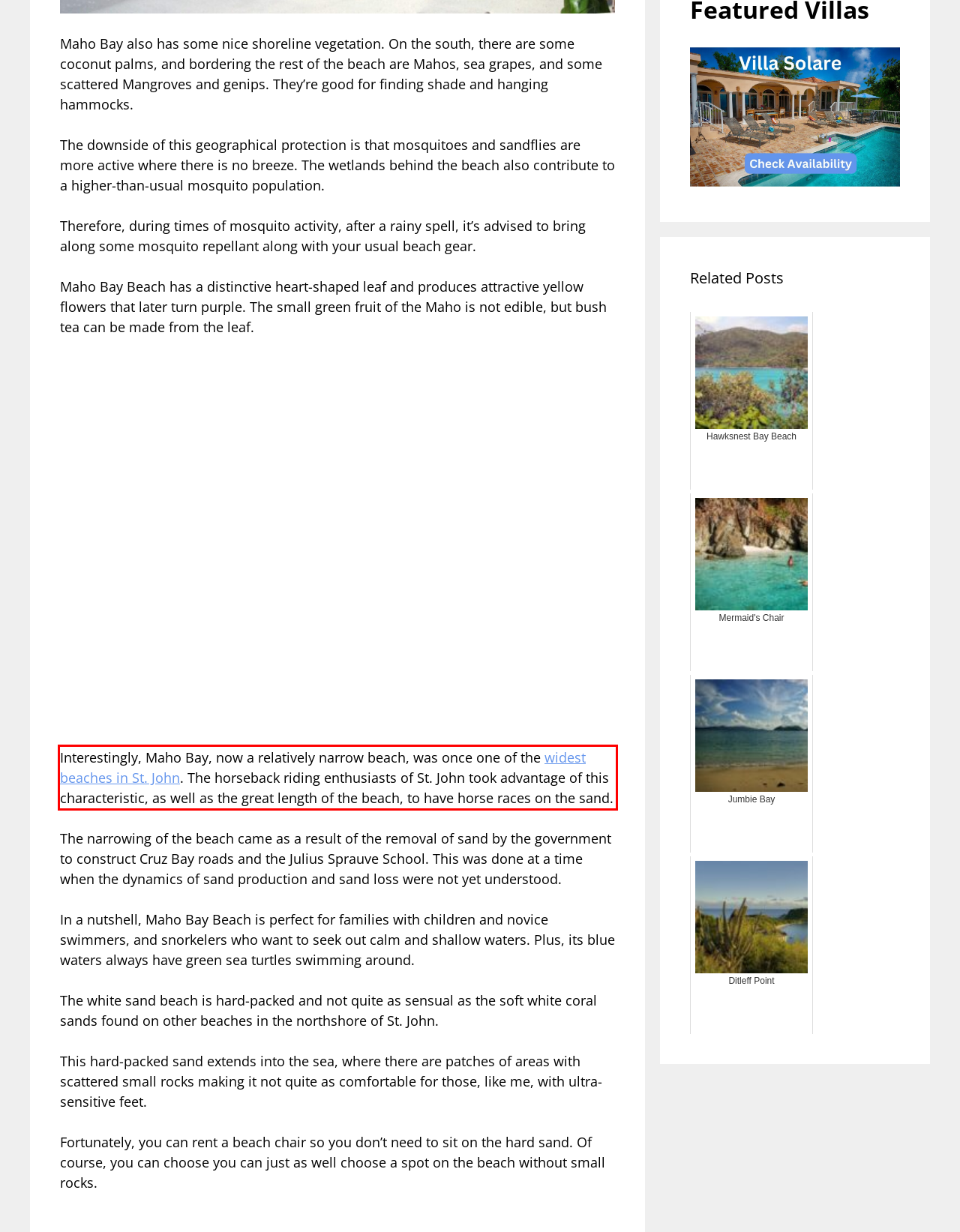Identify the text within the red bounding box on the webpage screenshot and generate the extracted text content.

Interestingly, Maho Bay, now a relatively narrow beach, was once one of the widest beaches in St. John. The horseback riding enthusiasts of St. John took advantage of this characteristic, as well as the great length of the beach, to have horse races on the sand.